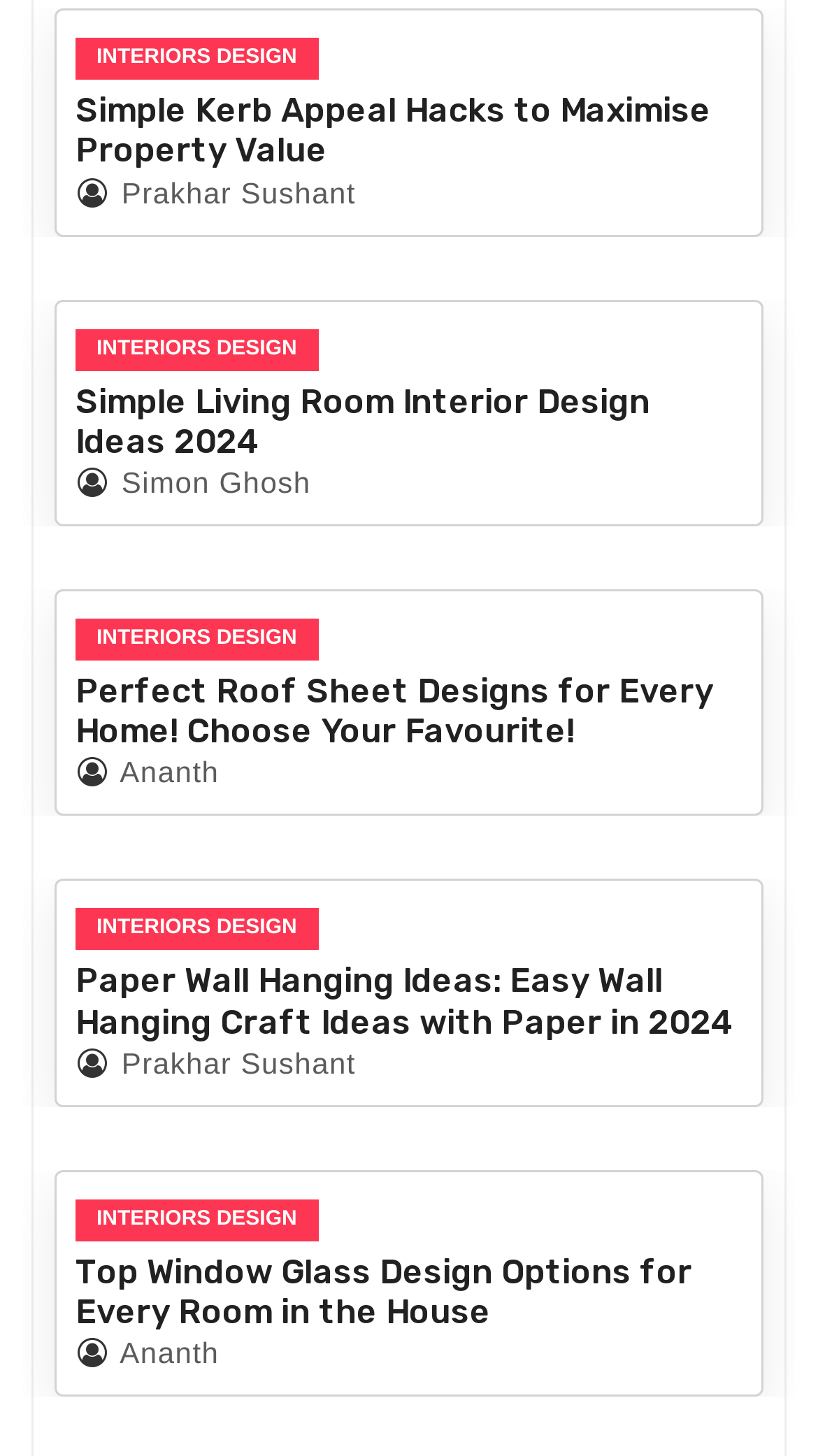Identify the bounding box of the UI element that matches this description: "aria-label="Open search"".

None